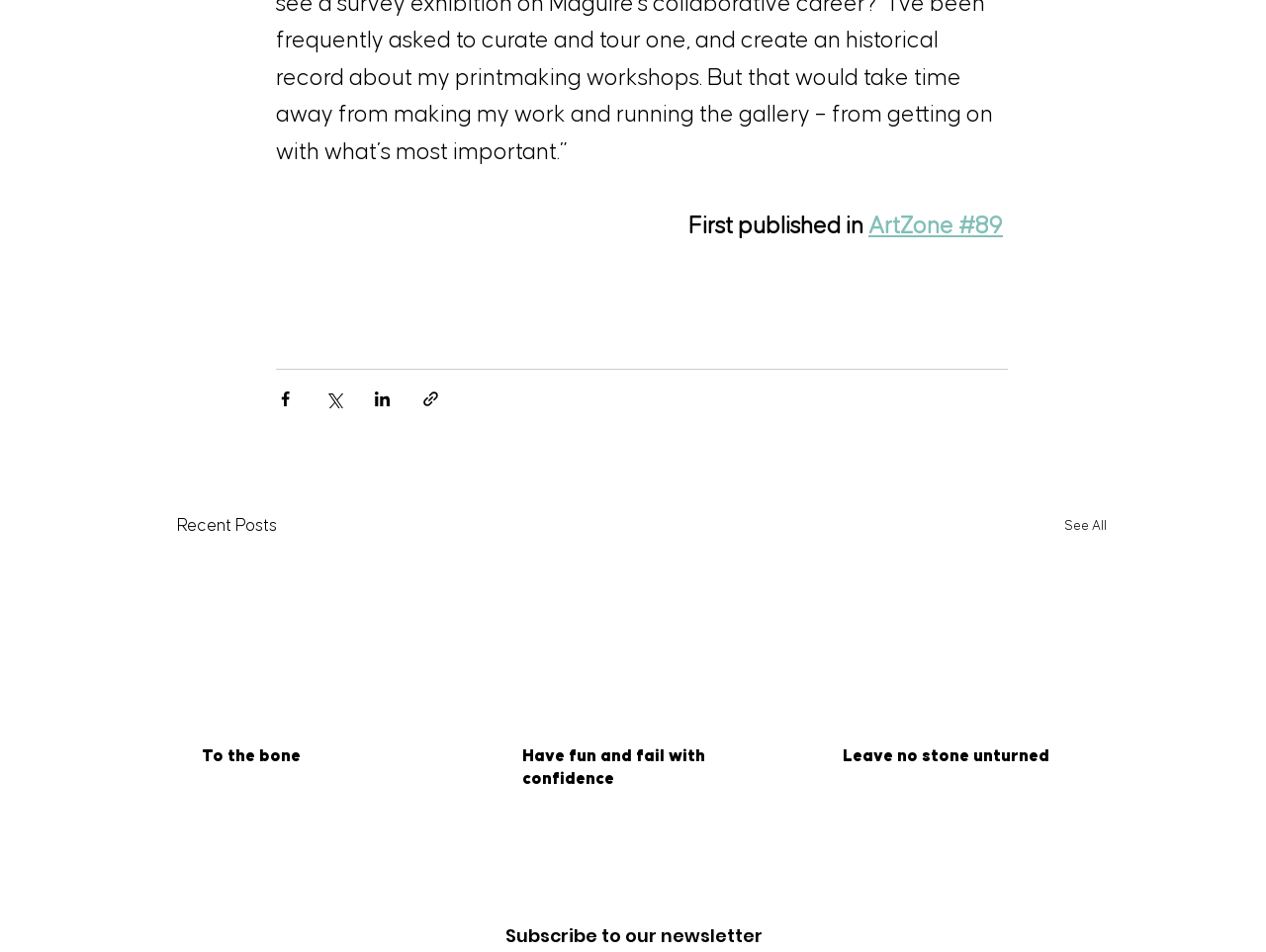Locate the bounding box coordinates of the element's region that should be clicked to carry out the following instruction: "See all recent posts". The coordinates need to be four float numbers between 0 and 1, i.e., [left, top, right, bottom].

[0.841, 0.538, 0.874, 0.568]